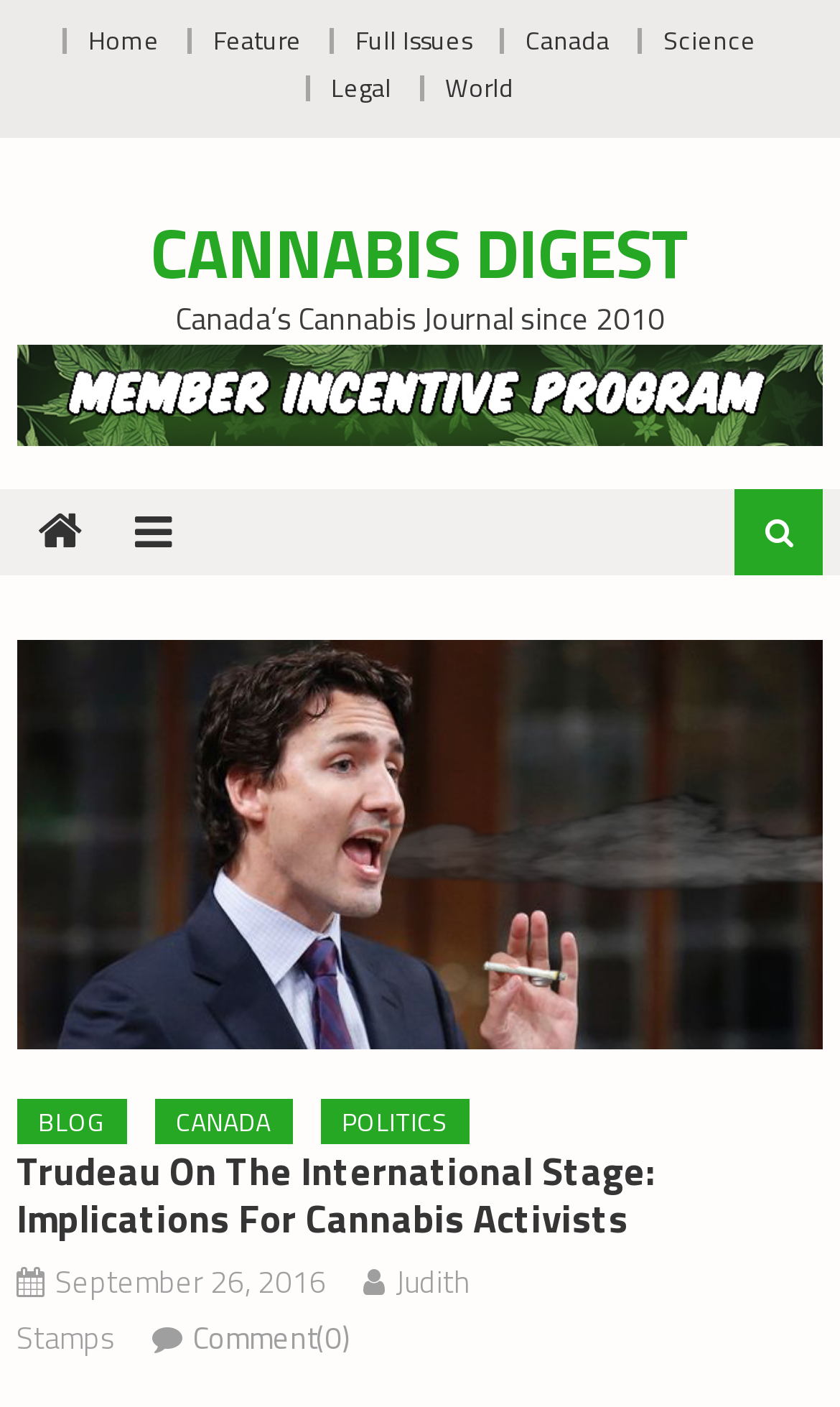Please determine the main heading text of this webpage.

Trudeau On The International Stage: Implications For Cannabis Activists